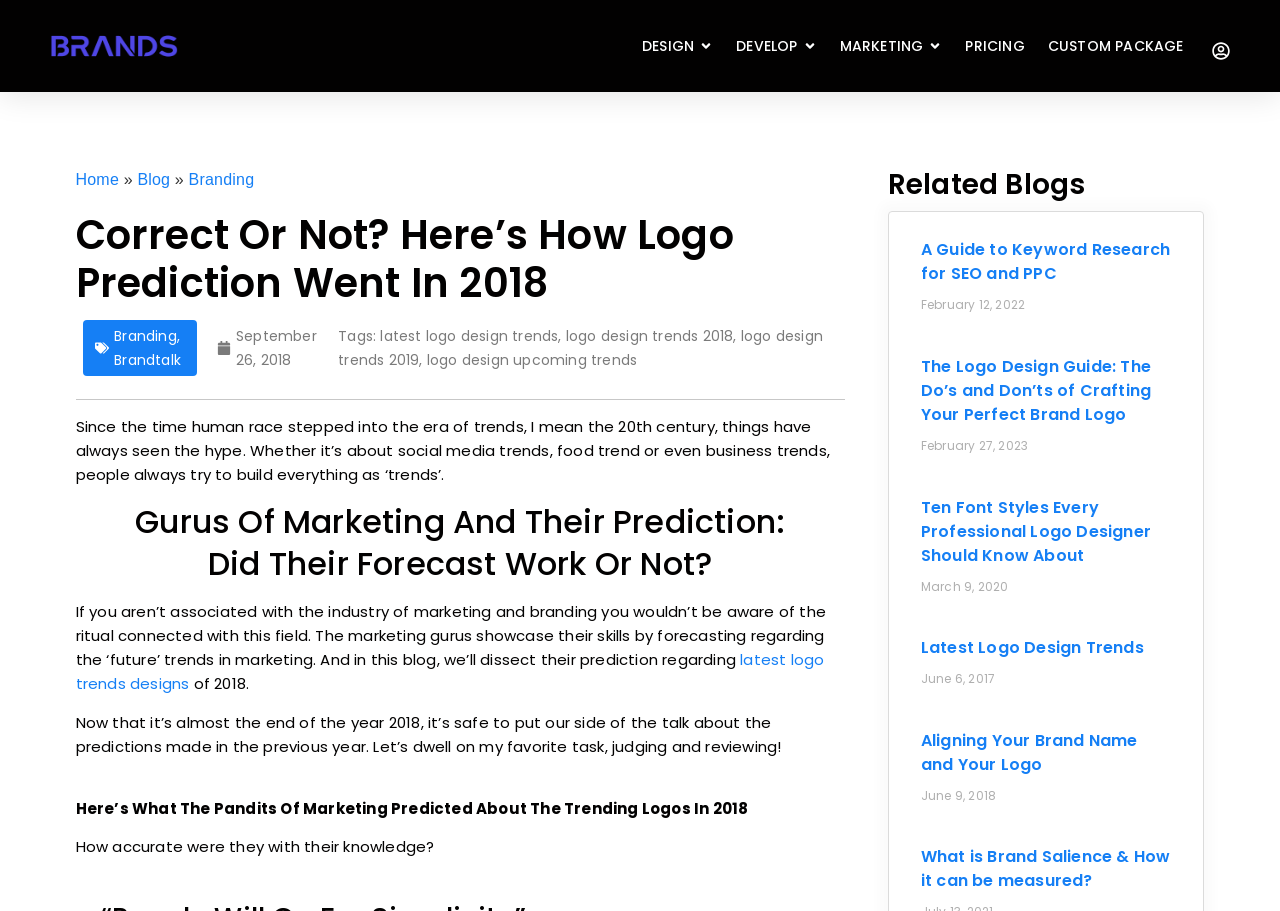What is the date of the blog post 'A Guide to Keyword Research for SEO and PPC'?
Provide a short answer using one word or a brief phrase based on the image.

February 12, 2022